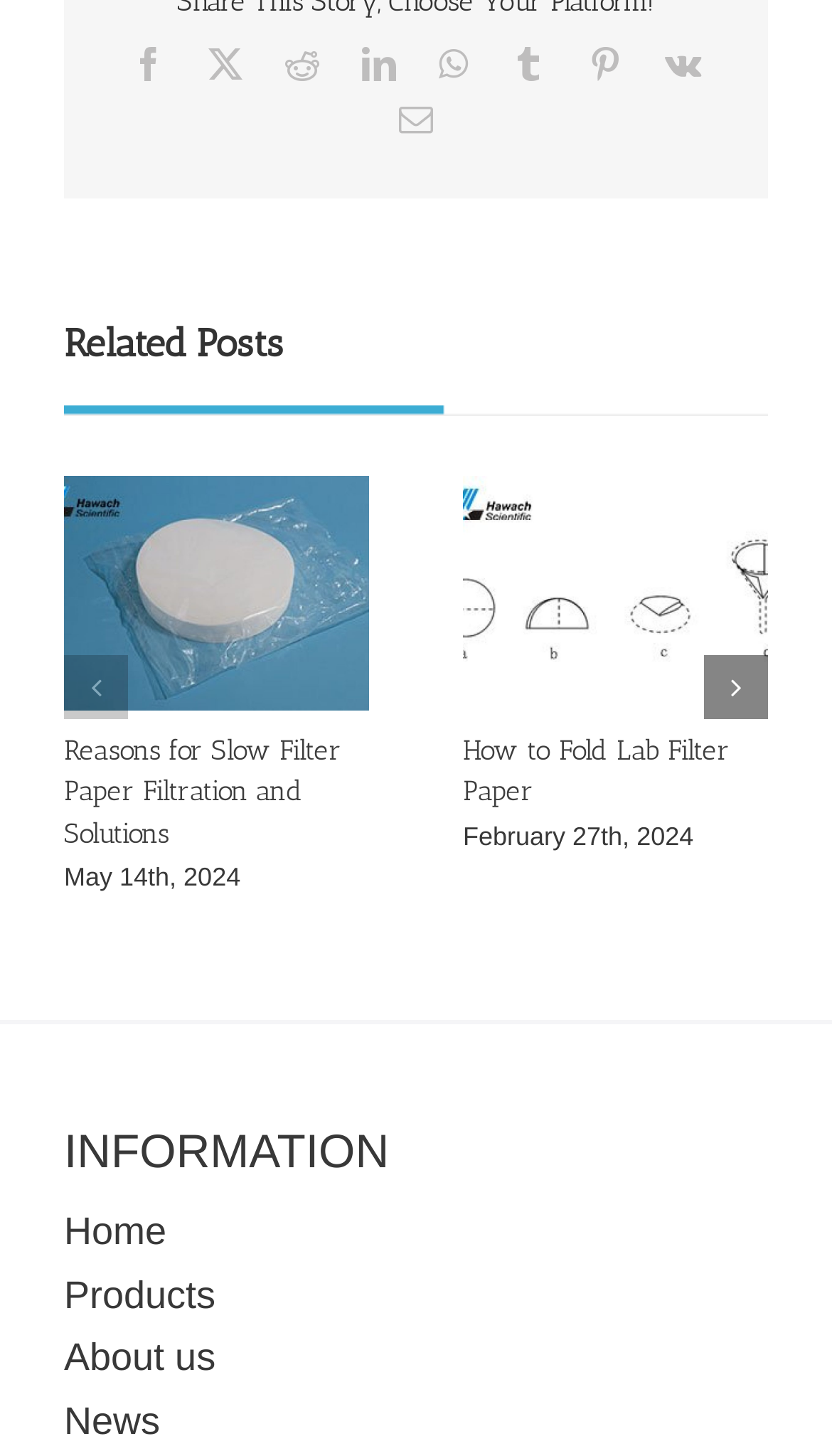Determine the bounding box coordinates of the region I should click to achieve the following instruction: "Go to next slide". Ensure the bounding box coordinates are four float numbers between 0 and 1, i.e., [left, top, right, bottom].

[0.846, 0.45, 0.923, 0.494]